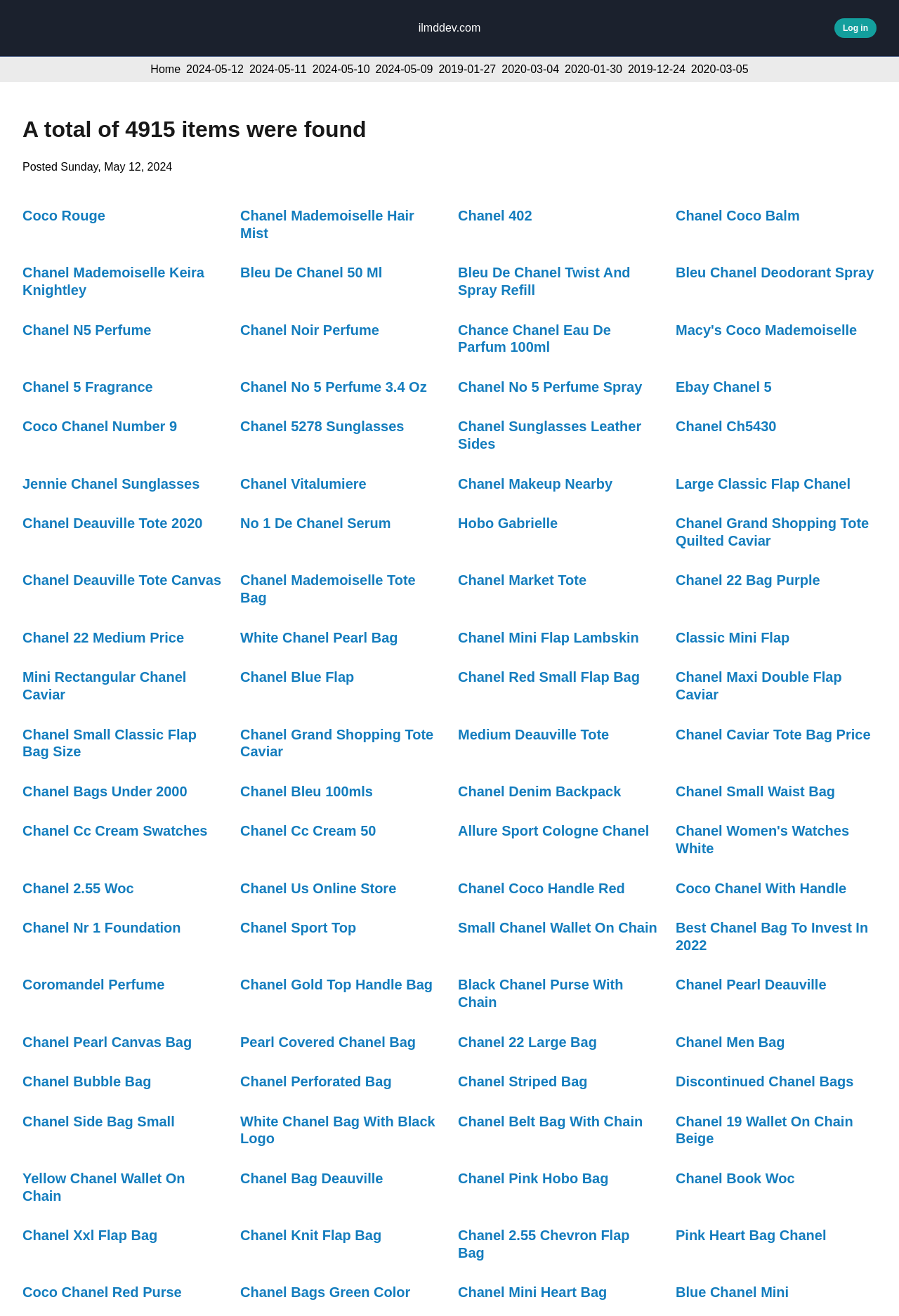Find and specify the bounding box coordinates that correspond to the clickable region for the instruction: "Explore 'Chanel Mademoiselle Hair Mist'".

[0.267, 0.158, 0.461, 0.183]